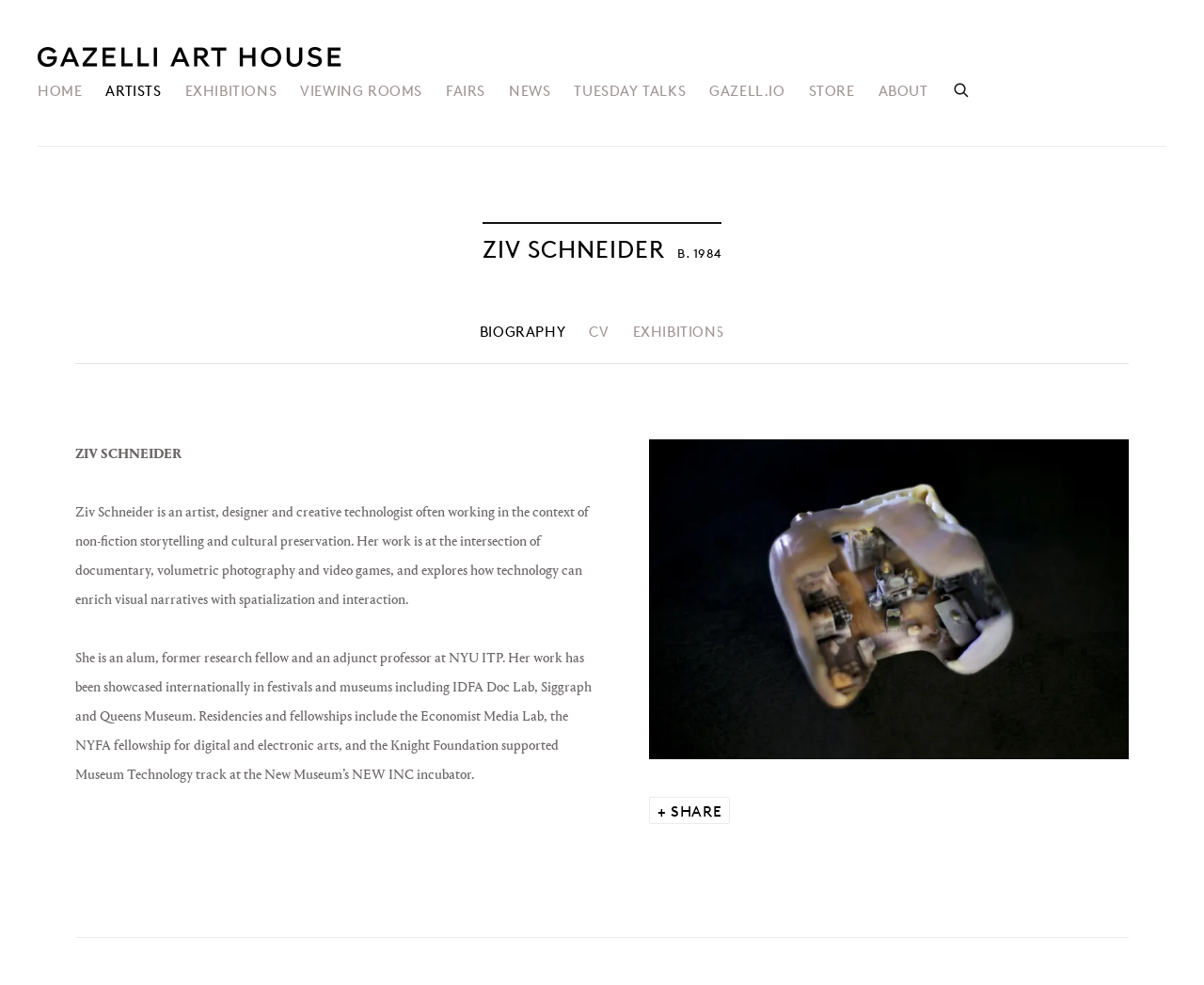What is the theme of Ziv Schneider's work?
Answer the question using a single word or phrase, according to the image.

Non-fiction storytelling and cultural preservation